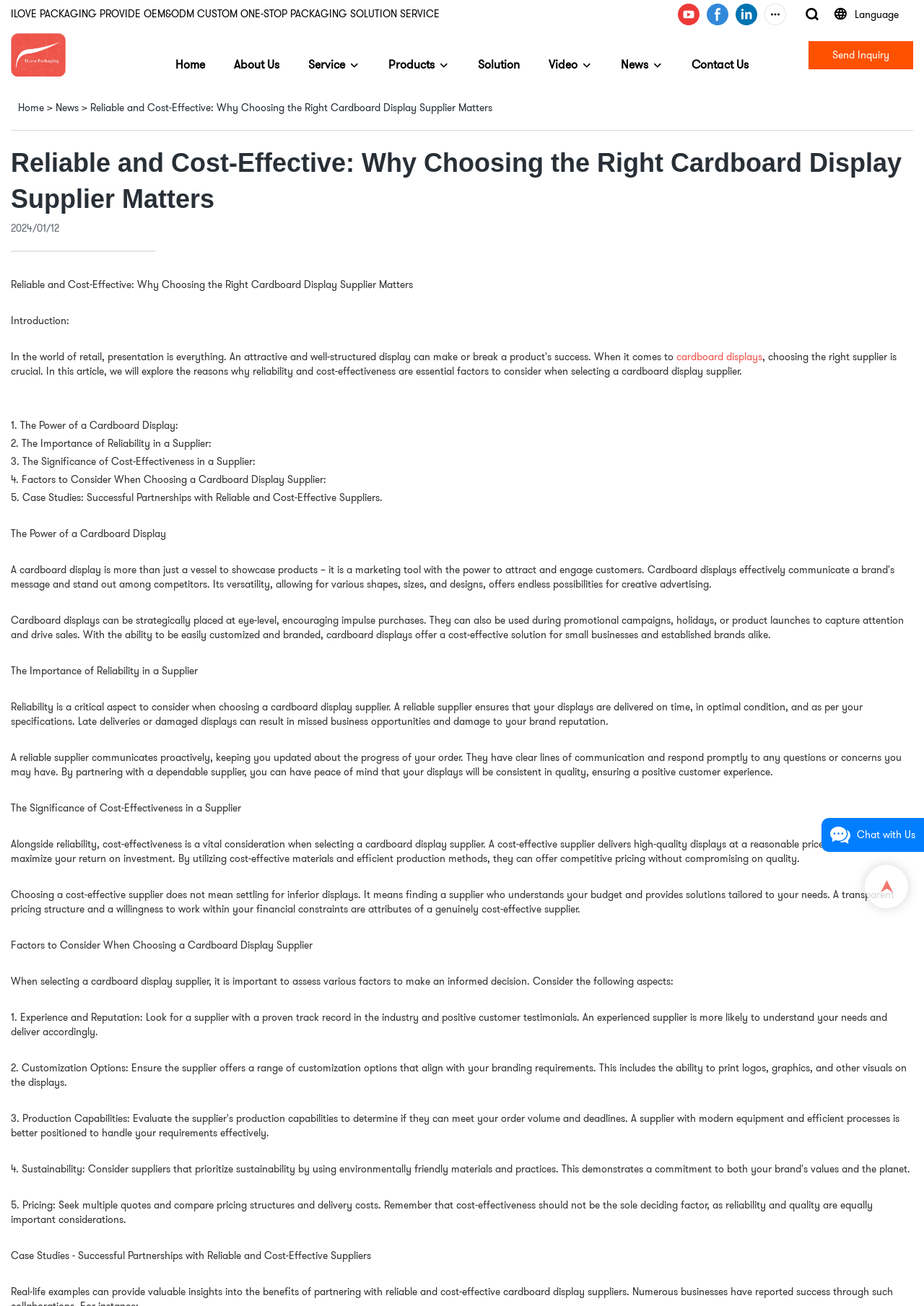Please find the bounding box coordinates for the clickable element needed to perform this instruction: "Send an inquiry".

[0.901, 0.036, 0.962, 0.047]